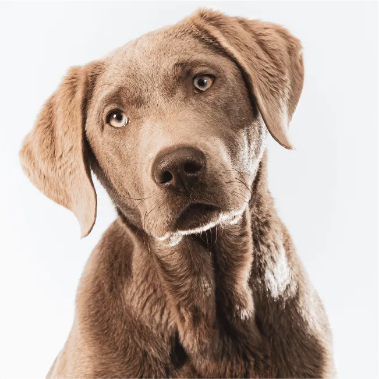Answer this question in one word or a short phrase: What is the background color of the image?

white